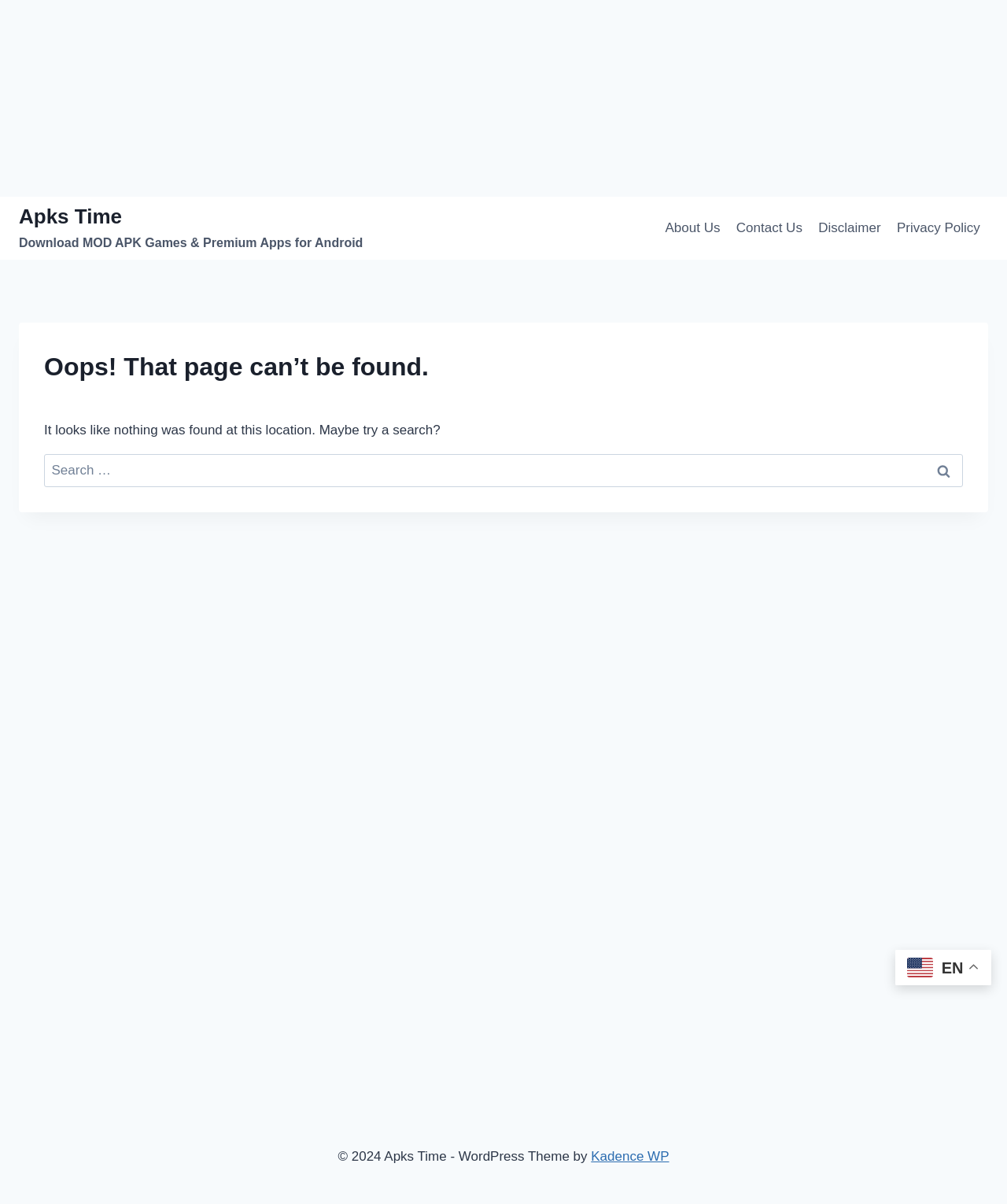Answer the question below in one word or phrase:
How many navigation links are there?

4